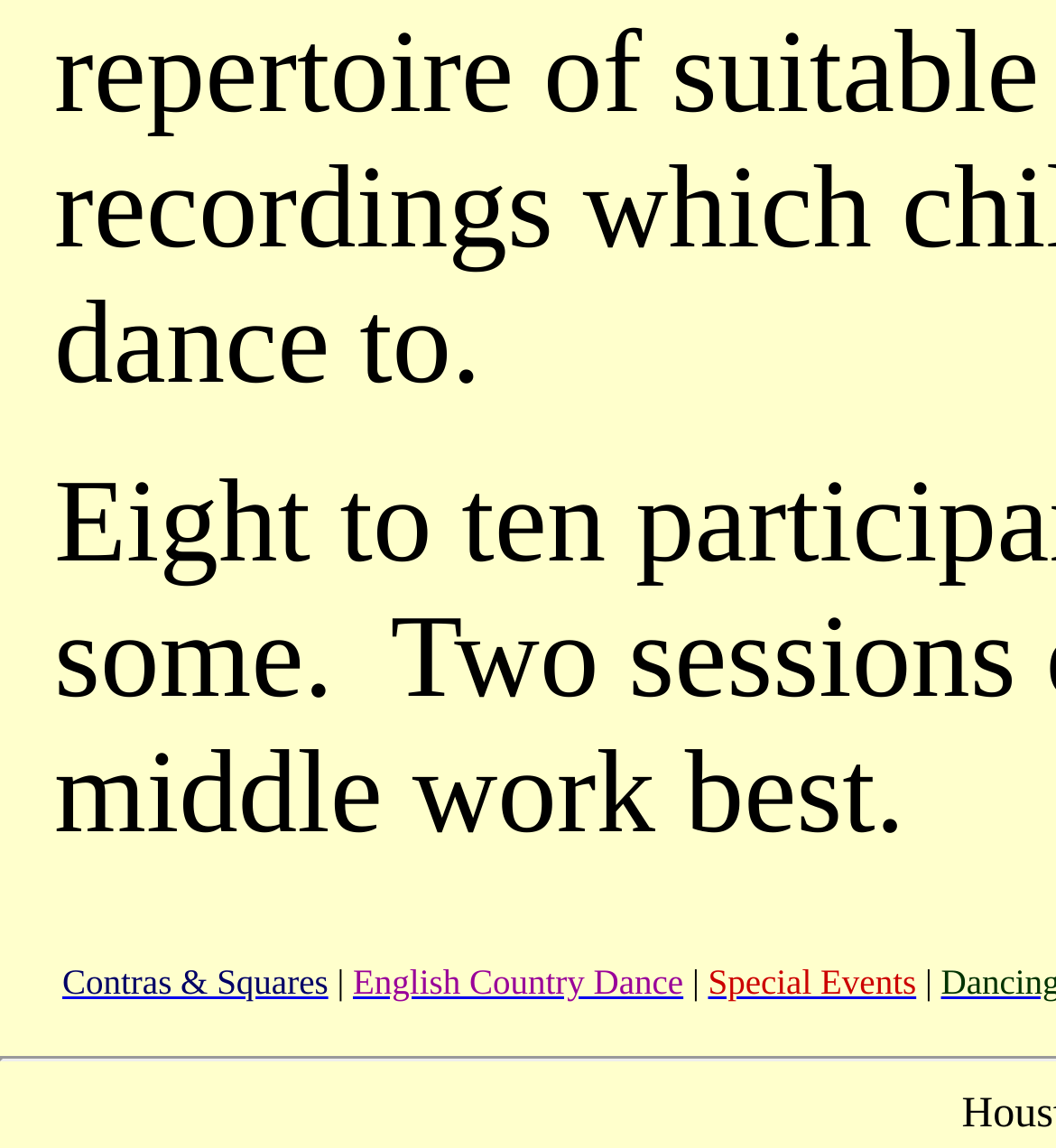Please find the bounding box for the following UI element description. Provide the coordinates in (top-left x, top-left y, bottom-right x, bottom-right y) format, with values between 0 and 1: Special Events

[0.67, 0.837, 0.868, 0.872]